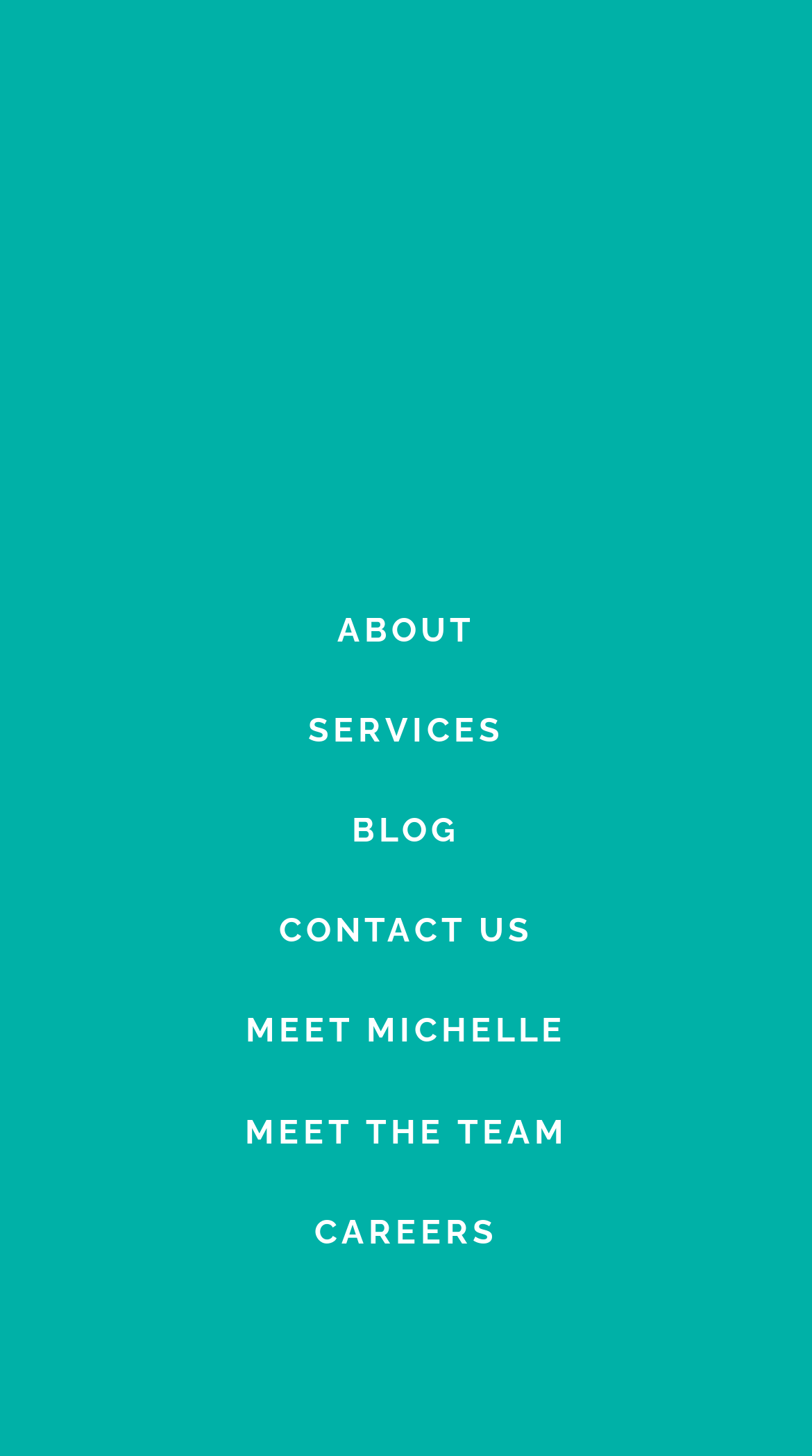Please reply to the following question with a single word or a short phrase:
What is the logo of the Premier Success Coach?

eWomenNetwork